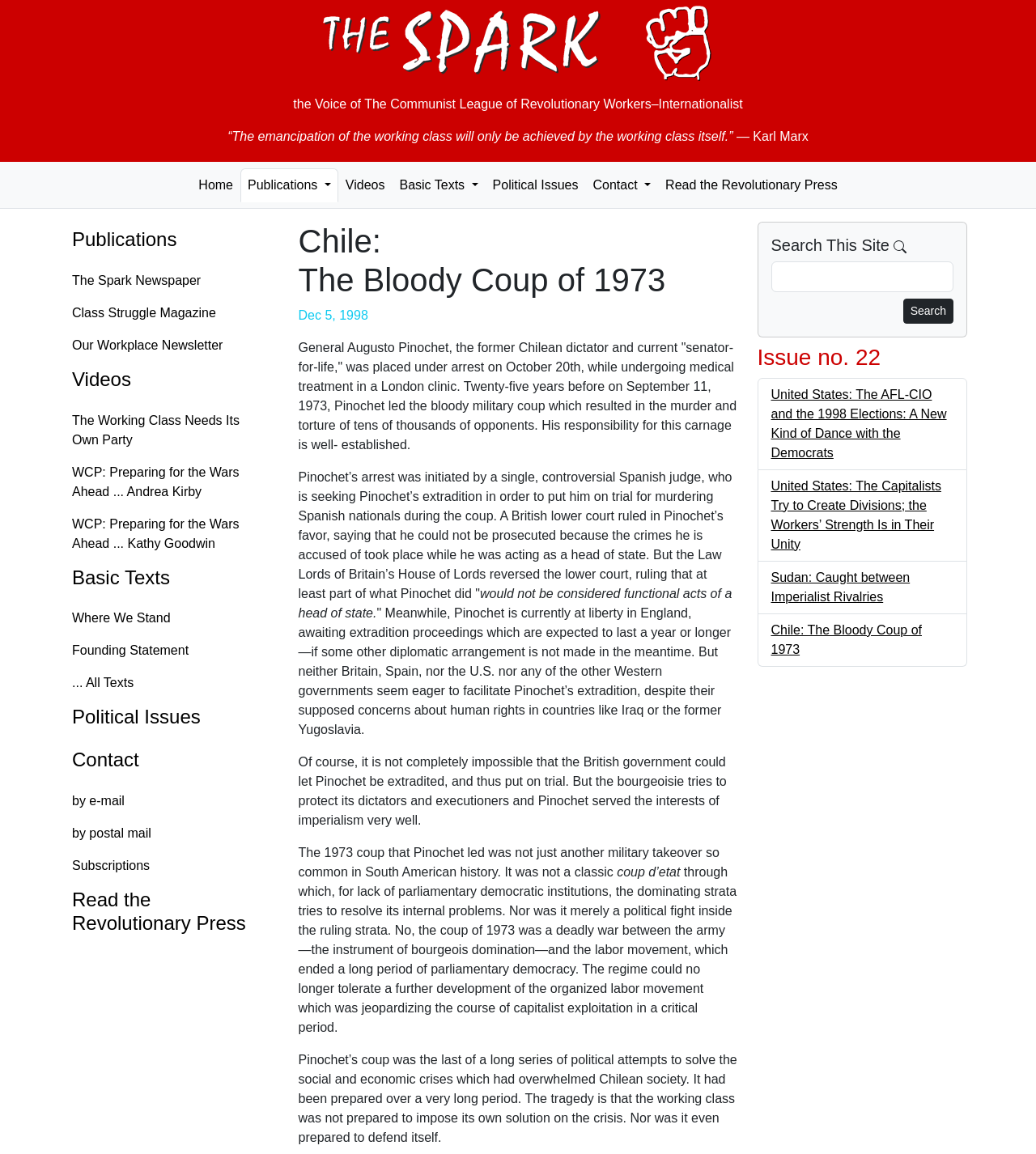Examine the screenshot and answer the question in as much detail as possible: What is the purpose of the search box?

The search box is located at the bottom of the webpage, and it is accompanied by a button that says 'Search'. This suggests that the purpose of the search box is to allow users to search the site for specific content.